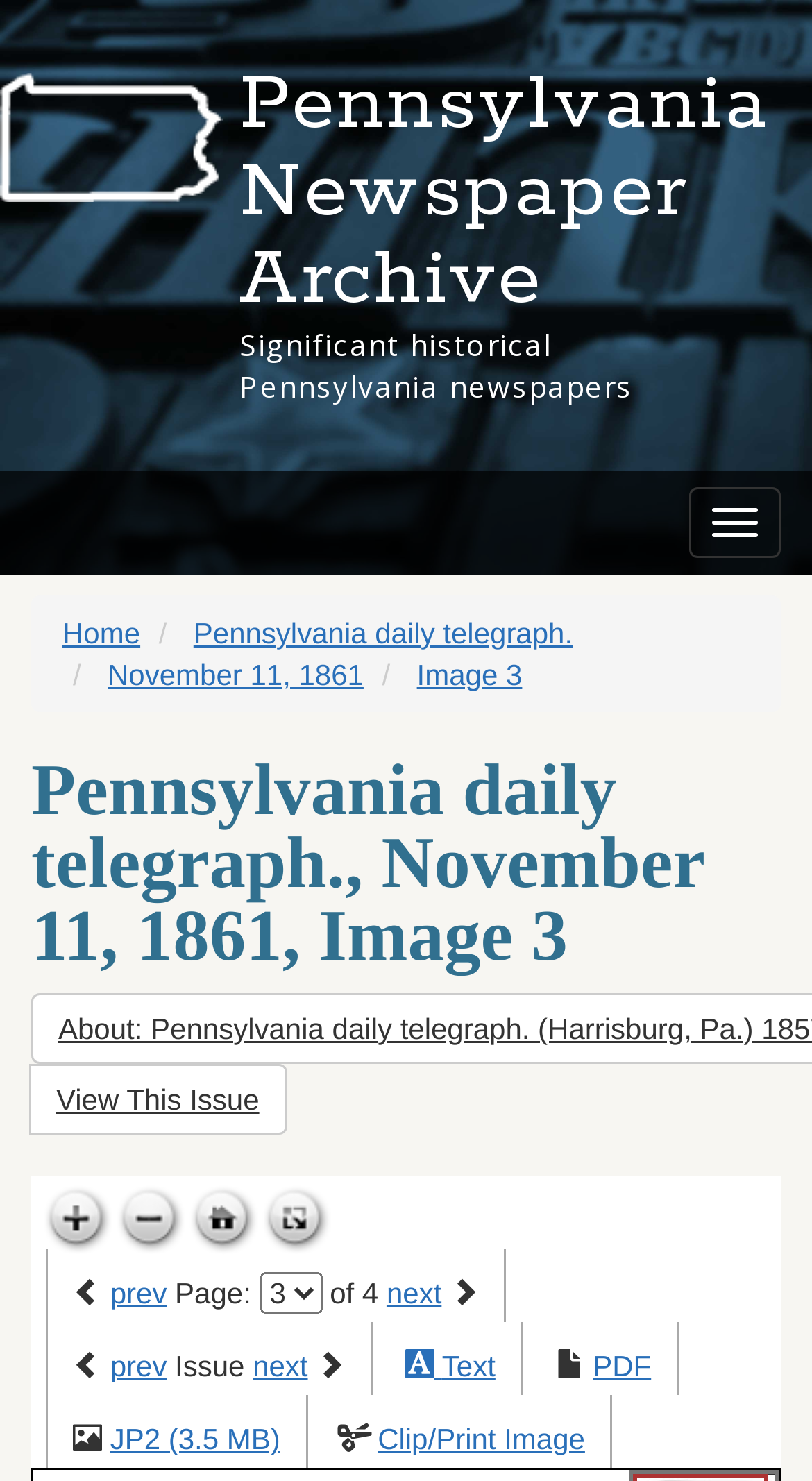Identify the bounding box coordinates of the area that should be clicked in order to complete the given instruction: "Go to previous page". The bounding box coordinates should be four float numbers between 0 and 1, i.e., [left, top, right, bottom].

[0.136, 0.862, 0.205, 0.884]